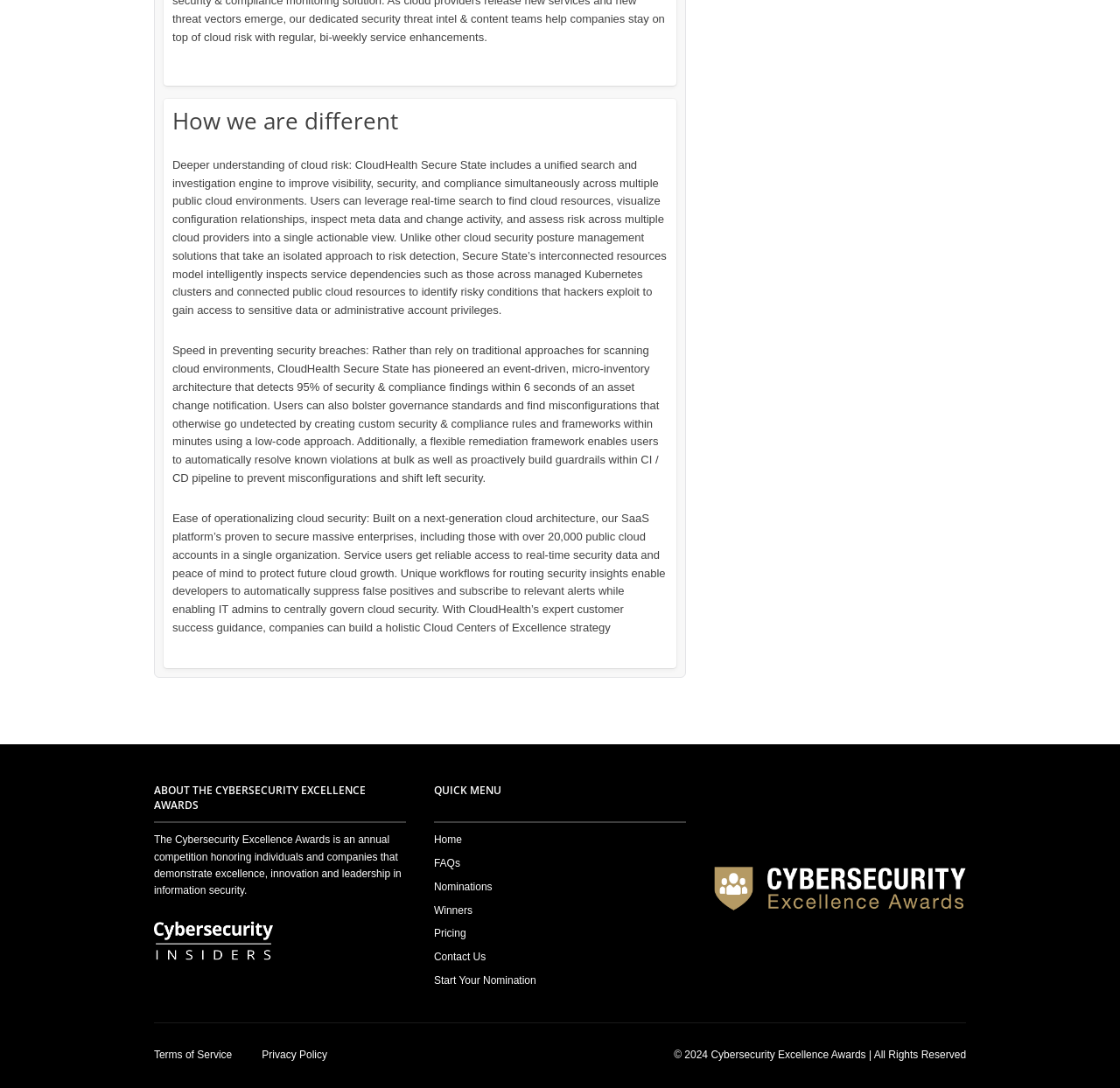Please locate the bounding box coordinates for the element that should be clicked to achieve the following instruction: "View the terms of service". Ensure the coordinates are given as four float numbers between 0 and 1, i.e., [left, top, right, bottom].

[0.137, 0.965, 0.221, 0.984]